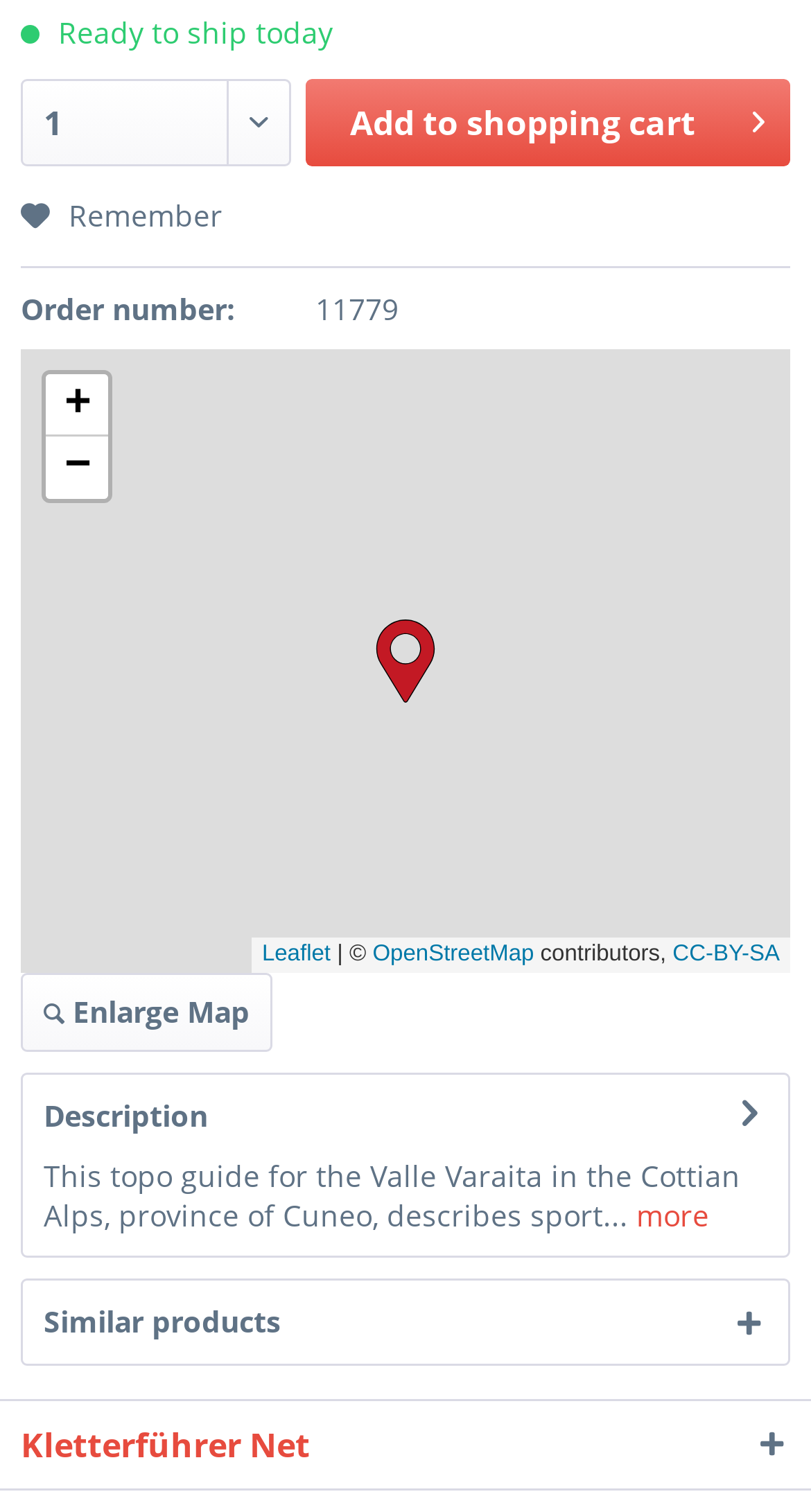What is the order number?
Relying on the image, give a concise answer in one word or a brief phrase.

11779